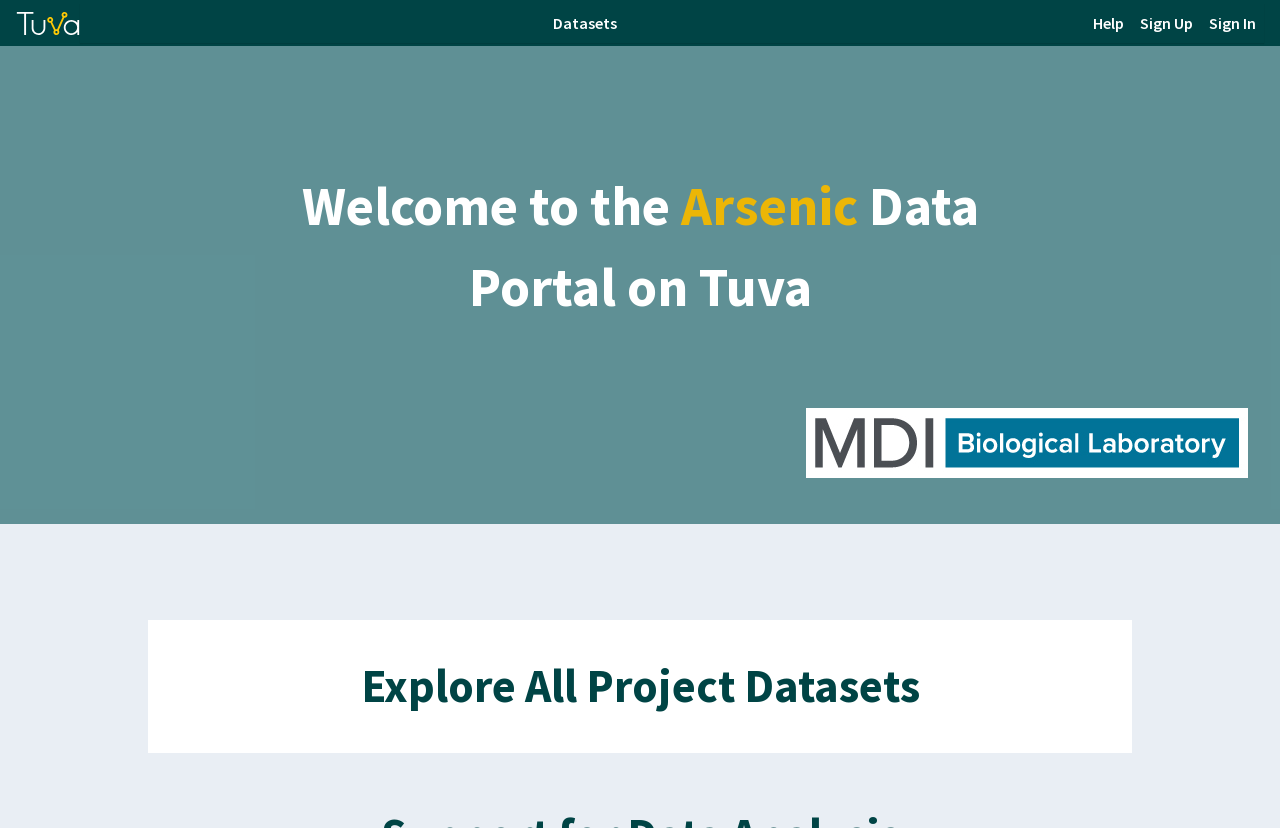Generate a comprehensive description of the webpage.

The webpage is titled "Arsenic Data Portal on Tuva | Tuva" and features a prominent heading "Welcome to the Arsenic Data Portal on Tuva" near the top center of the page. 

At the top left, there is a link to "Tuva" accompanied by a small image, also labeled "Tuva". 

To the right of the "Tuva" link, there are four links aligned horizontally: "Datasets", "Help", "Sign Up", and "Sign In", in that order. 

Below the top section, a large image of the "arsenic_logo" is displayed, taking up a significant portion of the page. 

Further down, there is a heading "Explore All Project Datasets" near the top center of the lower section, accompanied by a link with the same label, positioned slightly to the right of the heading.